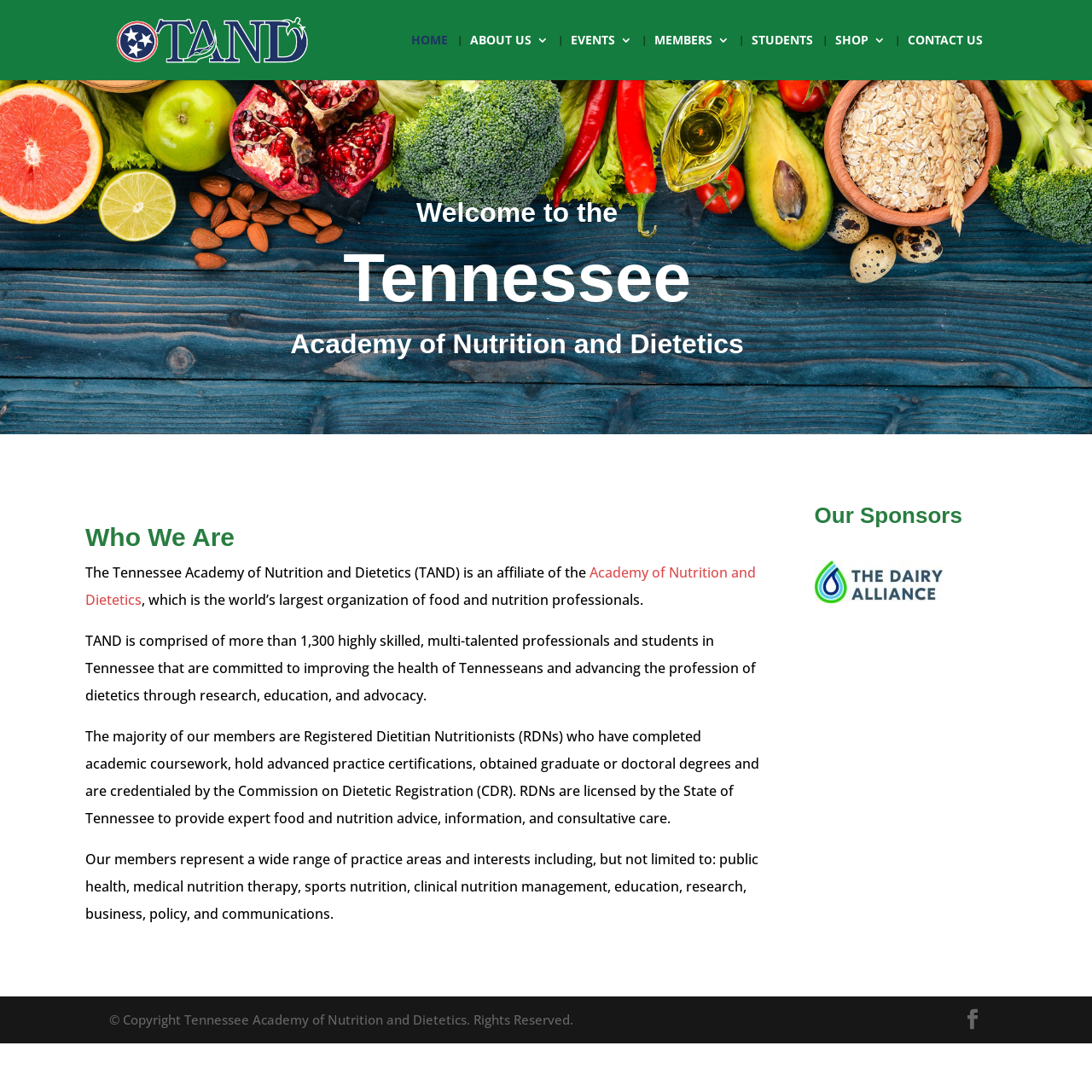Based on what you see in the screenshot, provide a thorough answer to this question: What is the copyright information on the webpage?

The copyright information can be found in the StaticText element with ID 52, which states '© Copyright Tennessee Academy of Nutrition and Dietetics. Rights Reserved'.